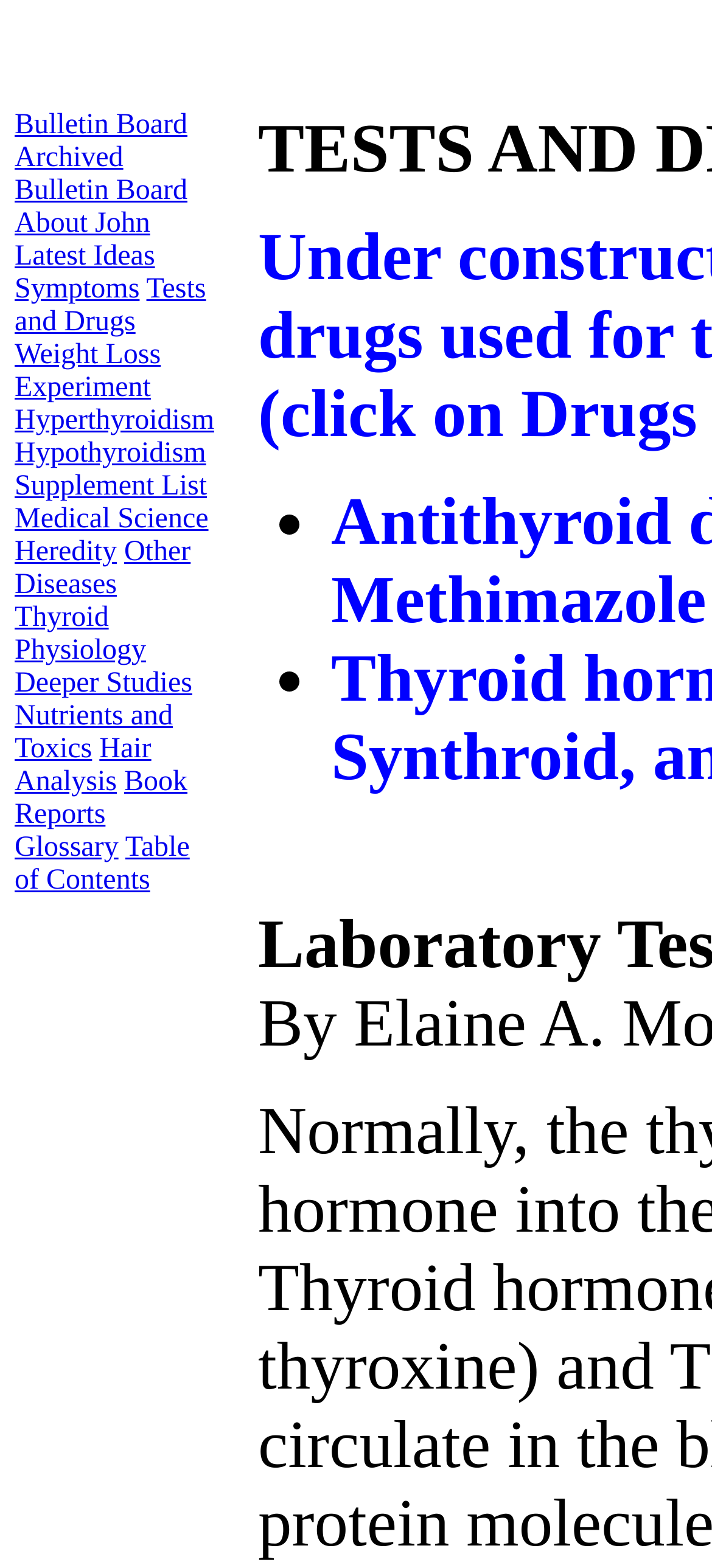Give a concise answer of one word or phrase to the question: 
How many links are there on the webpage?

20